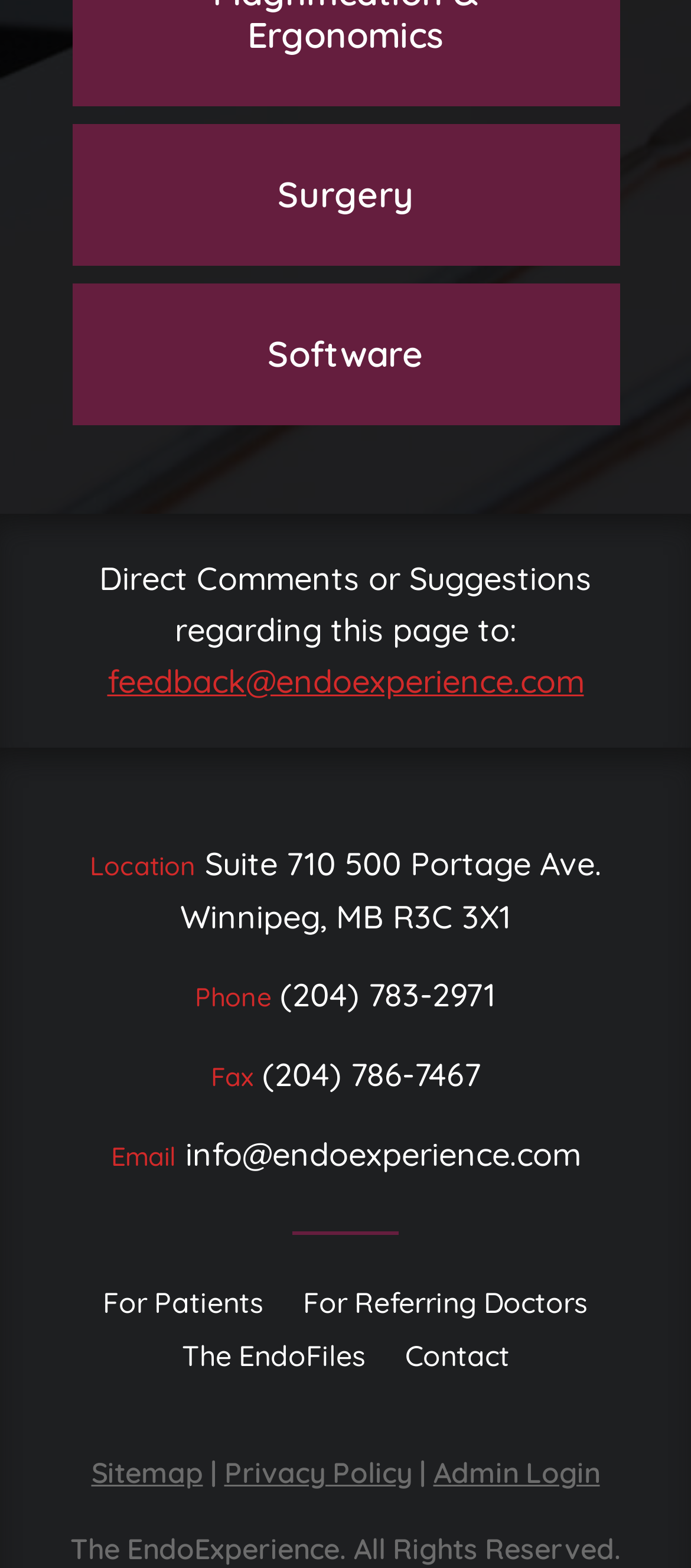Determine the bounding box coordinates of the UI element described below. Use the format (top-left x, top-left y, bottom-right x, bottom-right y) with floating point numbers between 0 and 1: Privacy Policy

[0.324, 0.928, 0.596, 0.951]